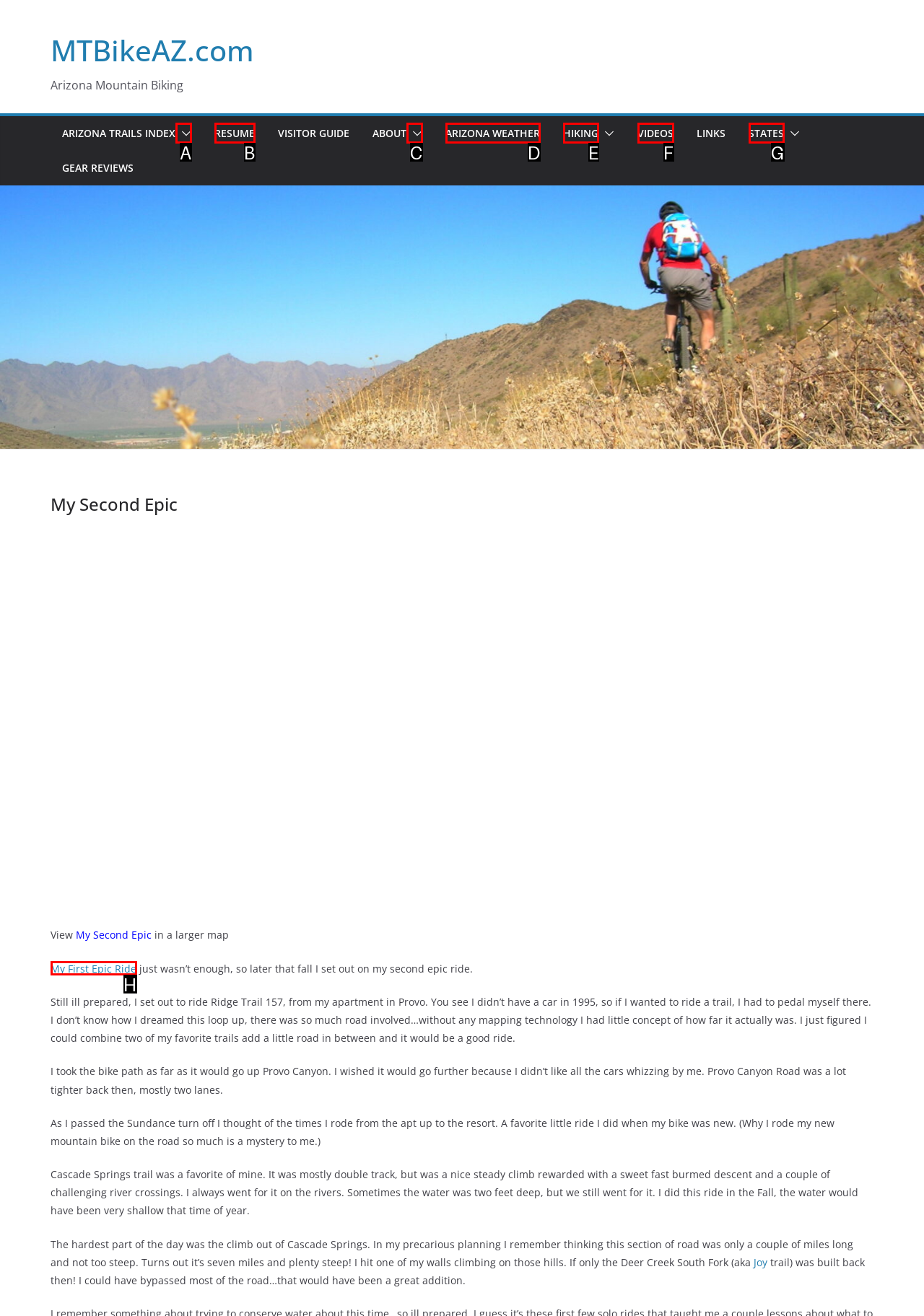Given the description: Resume, identify the HTML element that fits best. Respond with the letter of the correct option from the choices.

B